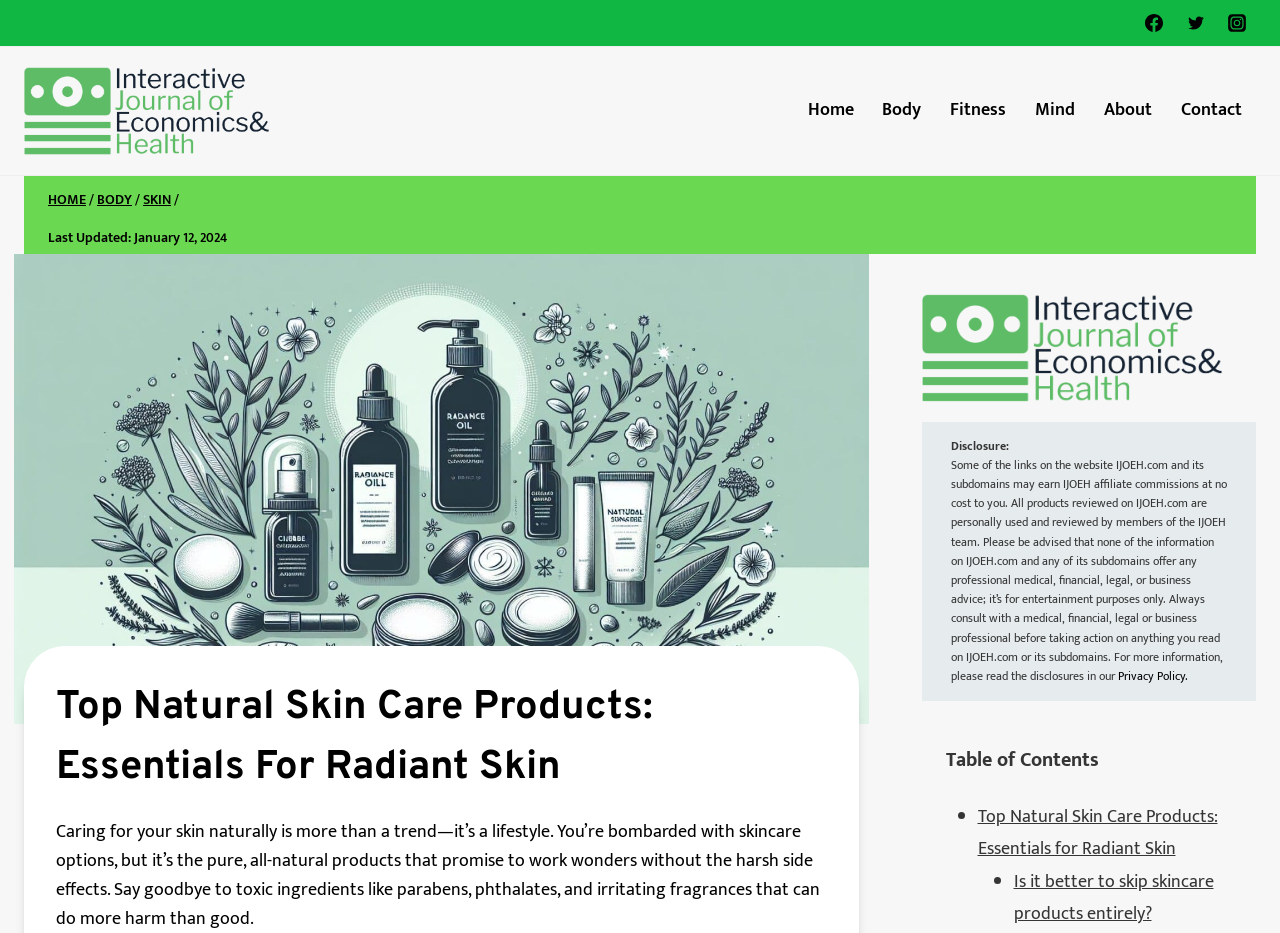Can you find and generate the webpage's heading?

Top Natural Skin Care Products: Essentials For Radiant Skin